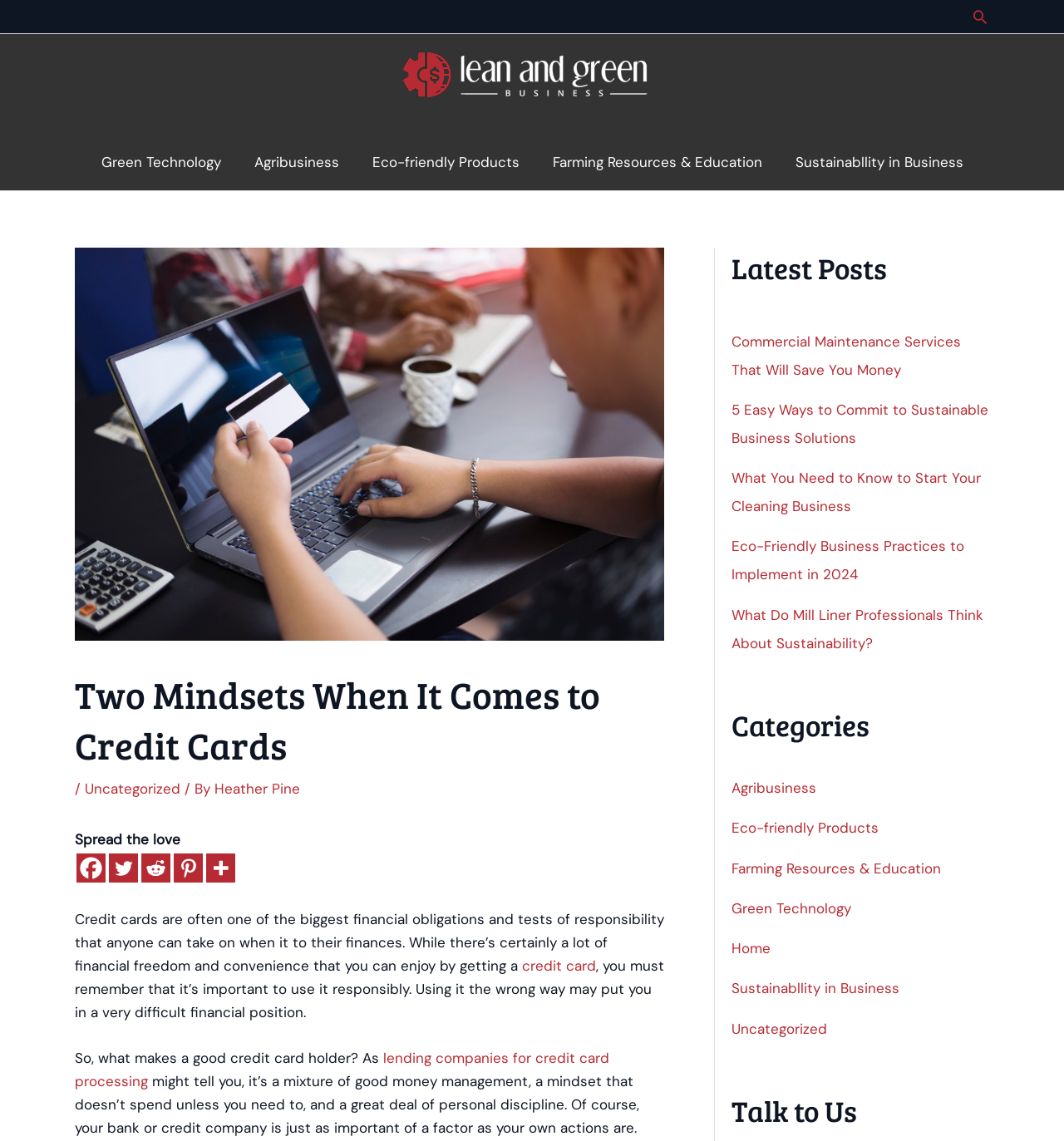Could you determine the bounding box coordinates of the clickable element to complete the instruction: "Manage Submissions"? Provide the coordinates as four float numbers between 0 and 1, i.e., [left, top, right, bottom].

None